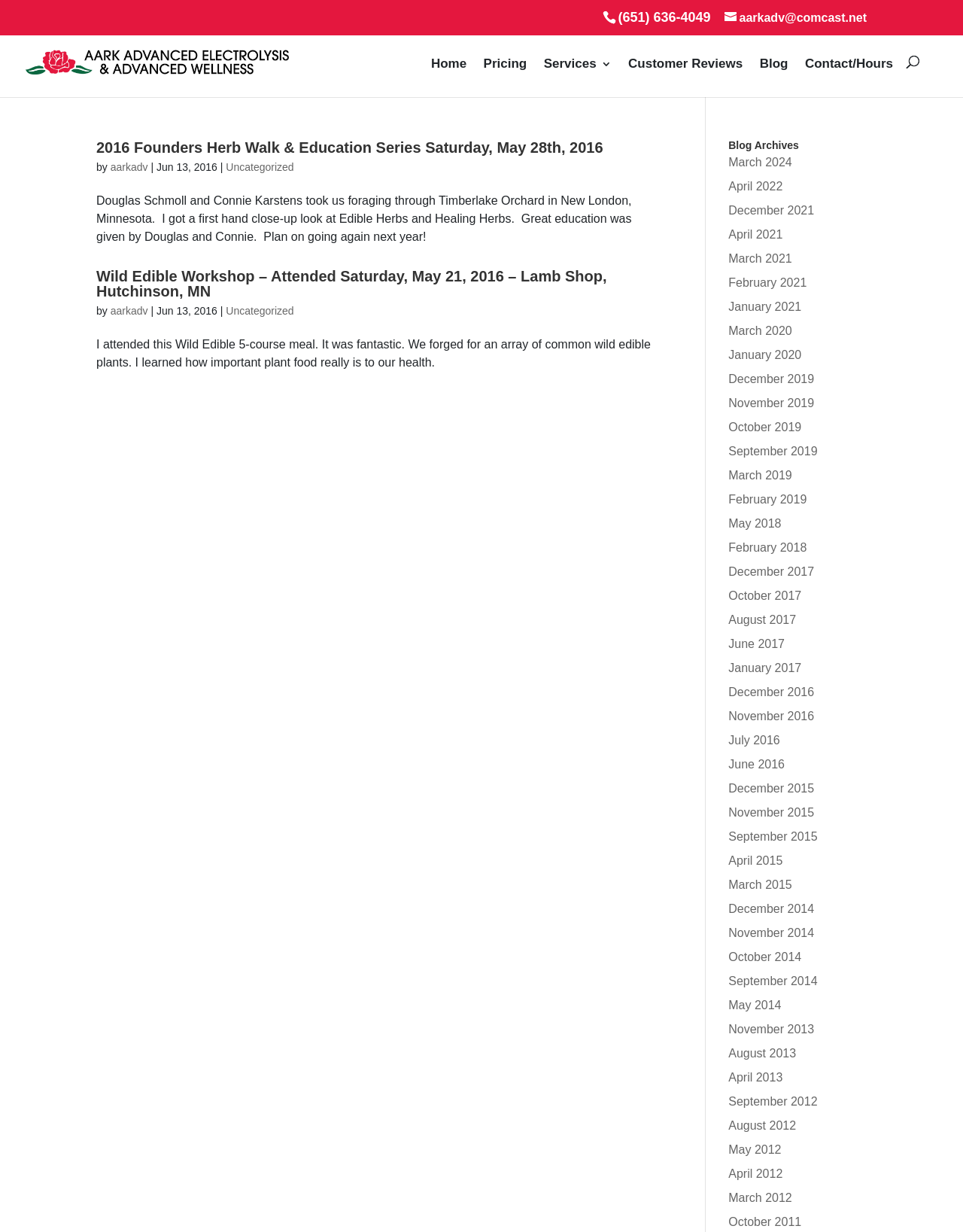Utilize the details in the image to give a detailed response to the question: How many links are listed under 'Blog Archives'?

The 'Blog Archives' section has 27 links, each representing a month and year, starting from March 2024 and going back to October 2011. These links are listed in a vertical column with bounding box coordinates [0.756, 0.114, 0.9, 0.125].